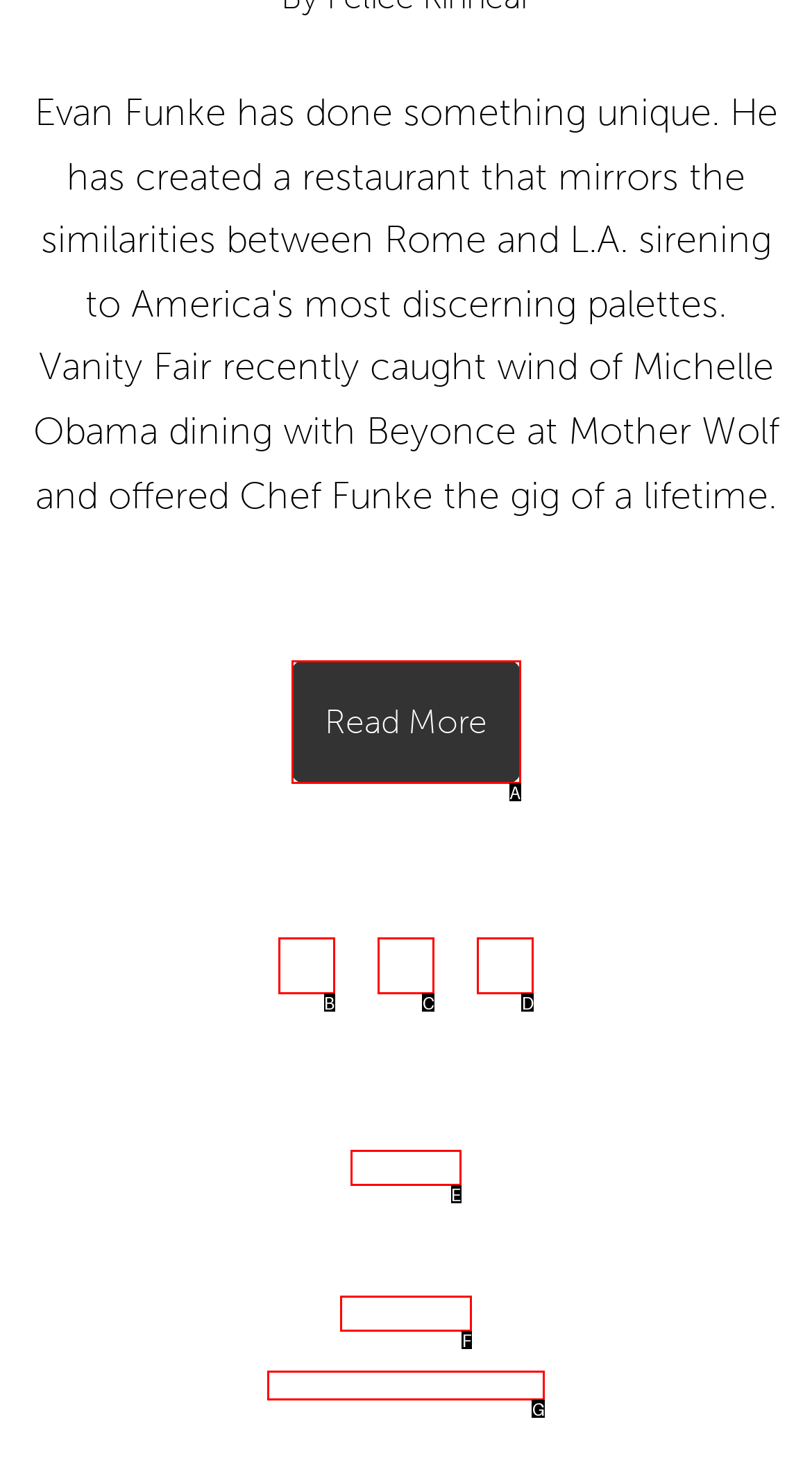Tell me which option best matches the description: Powered by liveBooks
Answer with the option's letter from the given choices directly.

G